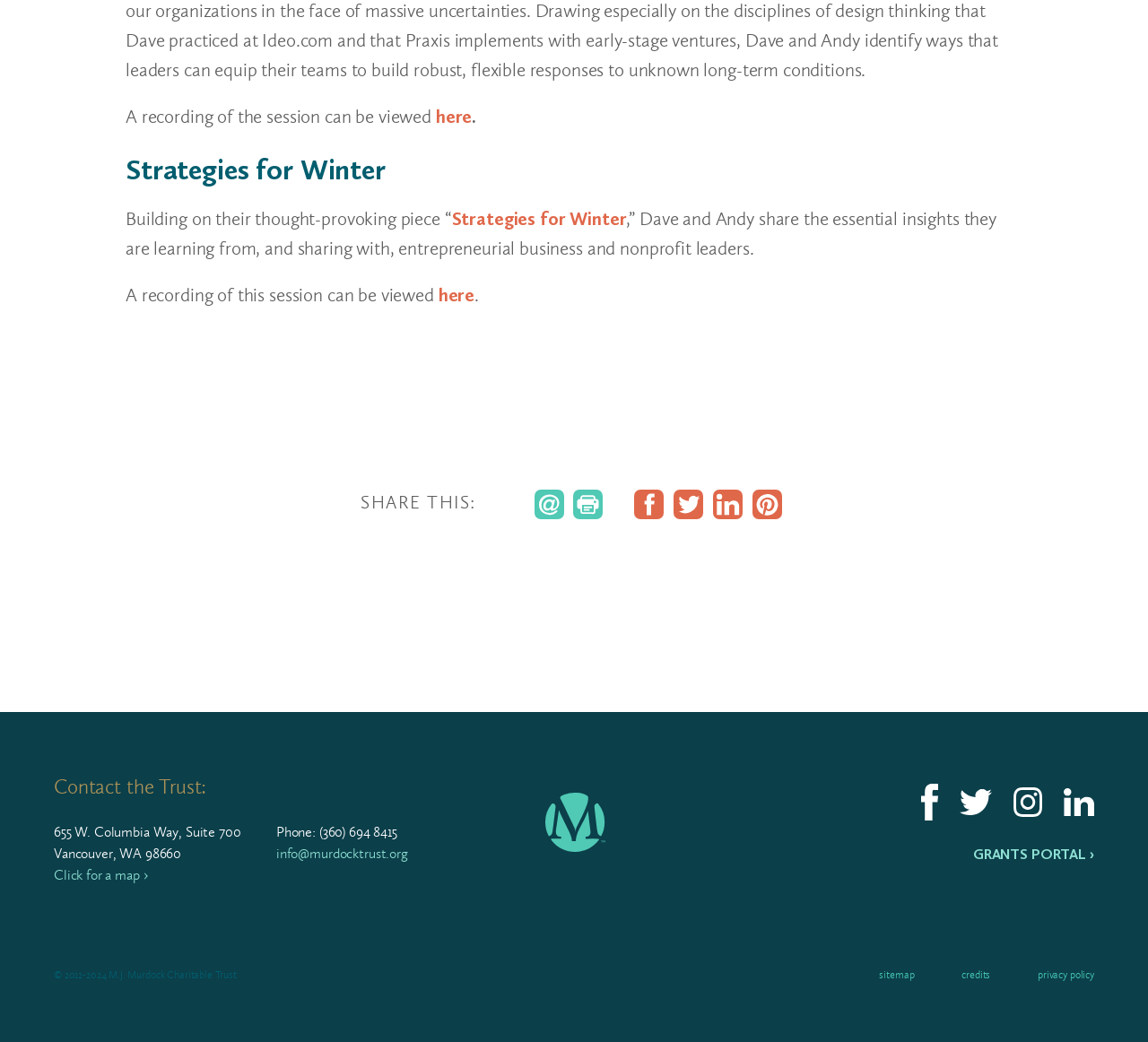What is the phone number of the M.J. Murdock Charitable Trust?
Refer to the screenshot and deliver a thorough answer to the question presented.

The webpage provides the phone number of the M.J. Murdock Charitable Trust, which is (360) 694 8415. This information is useful for users who want to contact the trust directly.